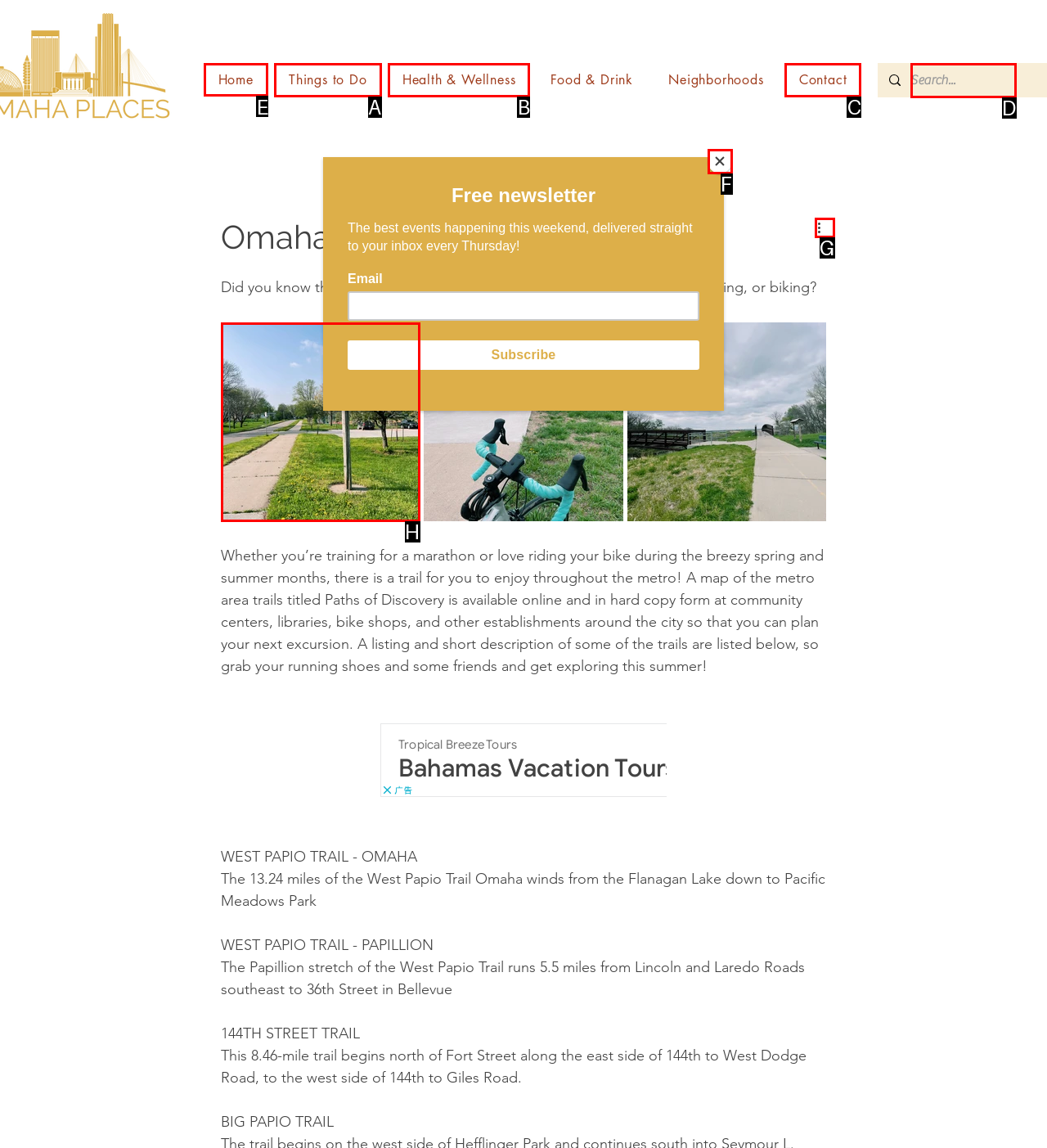Point out the UI element to be clicked for this instruction: Click on the 'Home' link. Provide the answer as the letter of the chosen element.

E